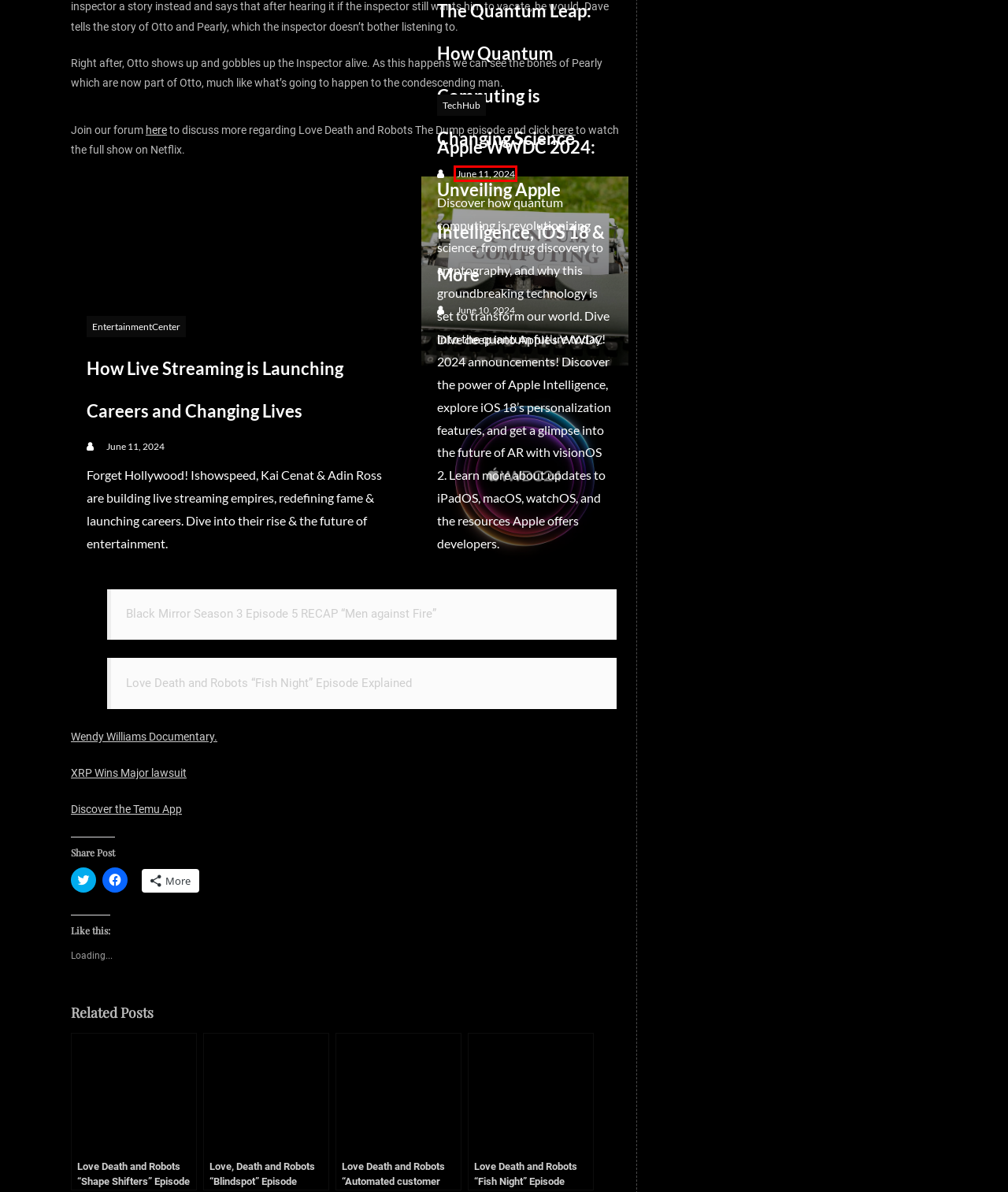Examine the screenshot of a webpage with a red bounding box around a UI element. Select the most accurate webpage description that corresponds to the new page after clicking the highlighted element. Here are the choices:
A. Black Mirror Season 3 Episode 5 RECAP "Men against Fire"
B. June 10, 2024 - Everyday Teching
C. EntertainmentCenter Archives - Everyday Teching
D. Ripple Wins Major Victory in SEC Lawsuit, XRP Price Soars
E. TechHub Archives - Everyday Teching
F. Home – GeekOut: Exploring the Best Tech TV Shows – Everyday Teching
G. June 11, 2024 - Everyday Teching
H. What is the Temu app and why is it so popular lately?

G